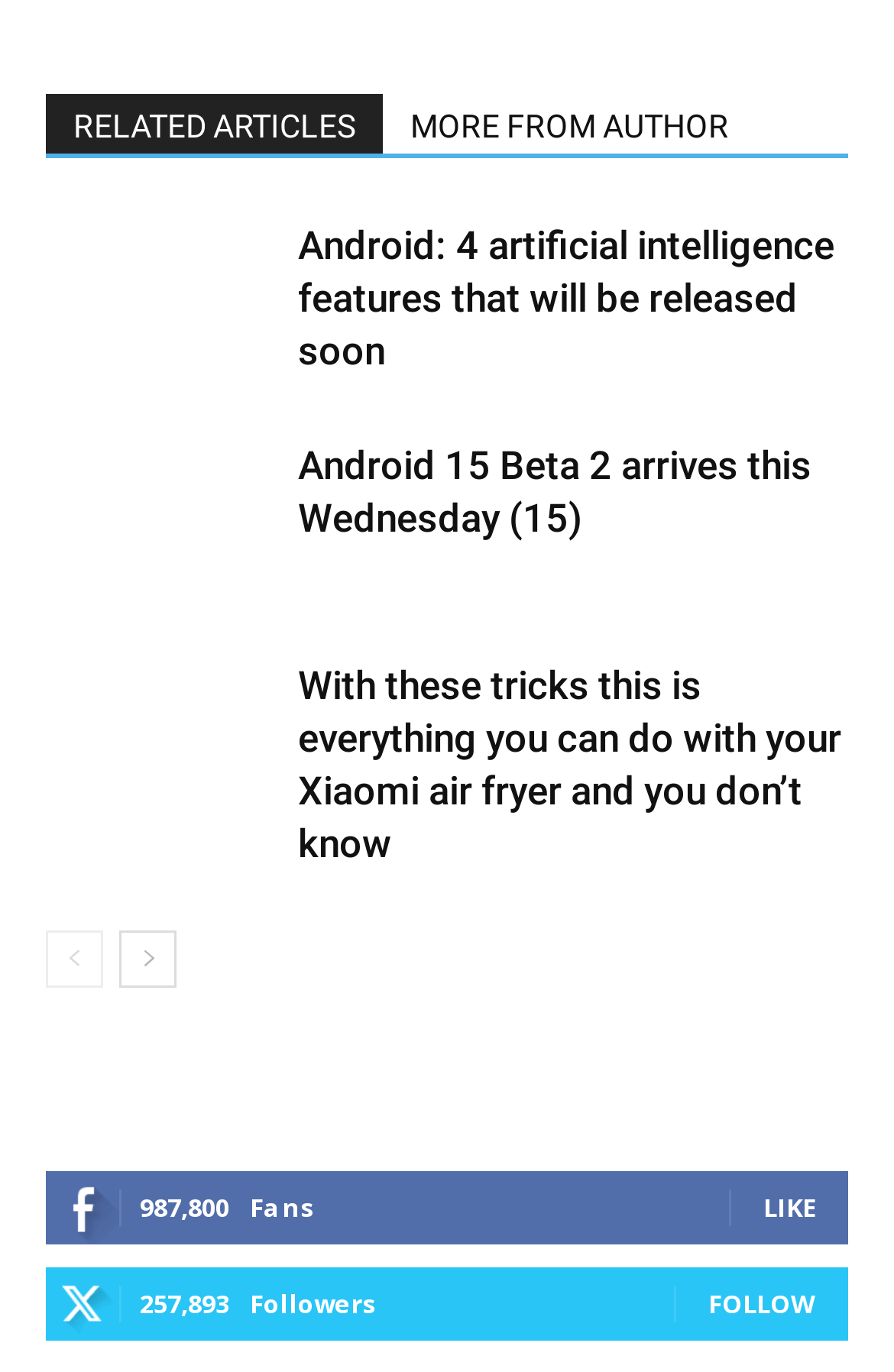Using the element description RELATED ARTICLES, predict the bounding box coordinates for the UI element. Provide the coordinates in (top-left x, top-left y, bottom-right x, bottom-right y) format with values ranging from 0 to 1.

[0.051, 0.069, 0.428, 0.112]